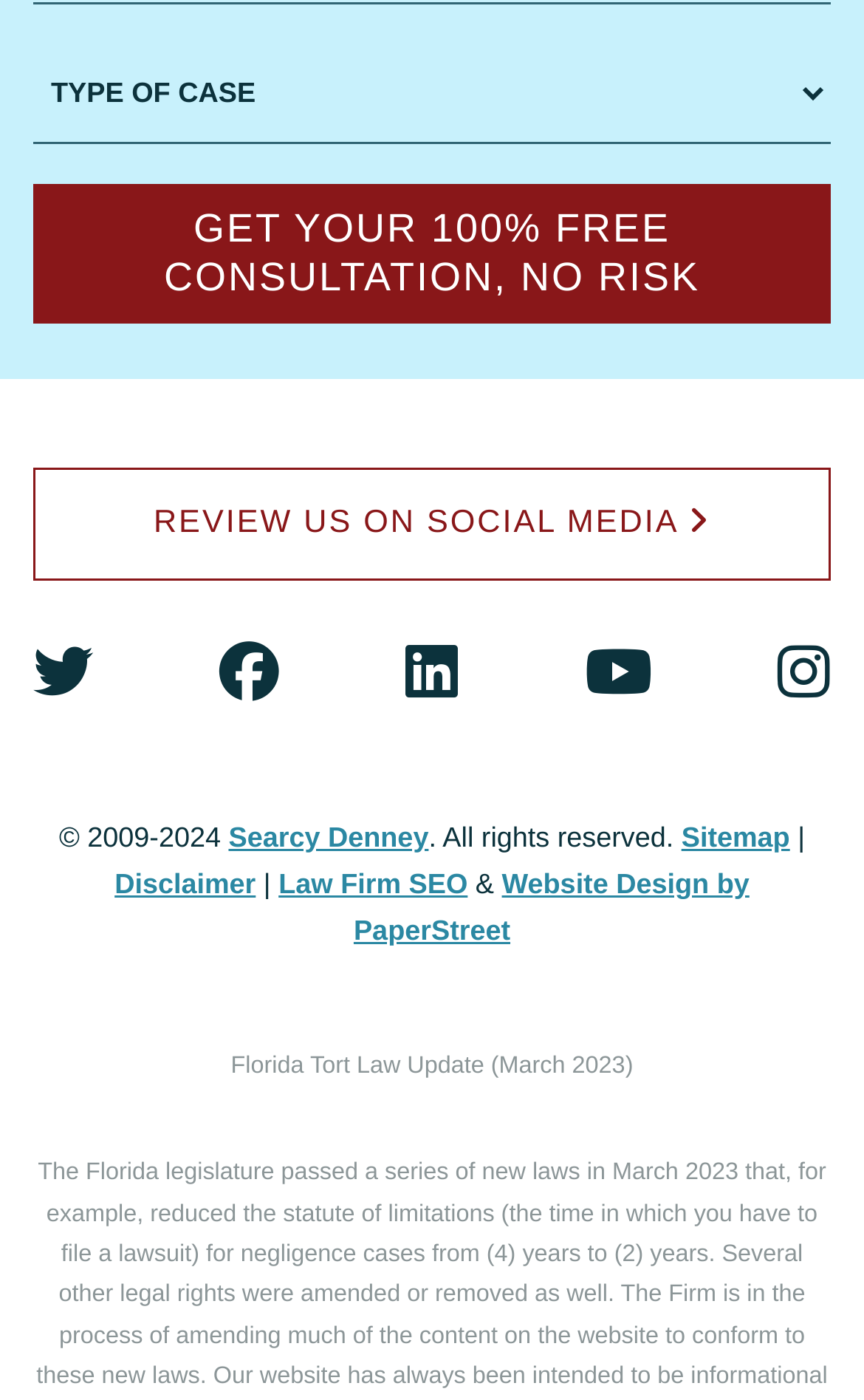What type of law firm is Searcy Denney?
From the screenshot, supply a one-word or short-phrase answer.

Tort law firm